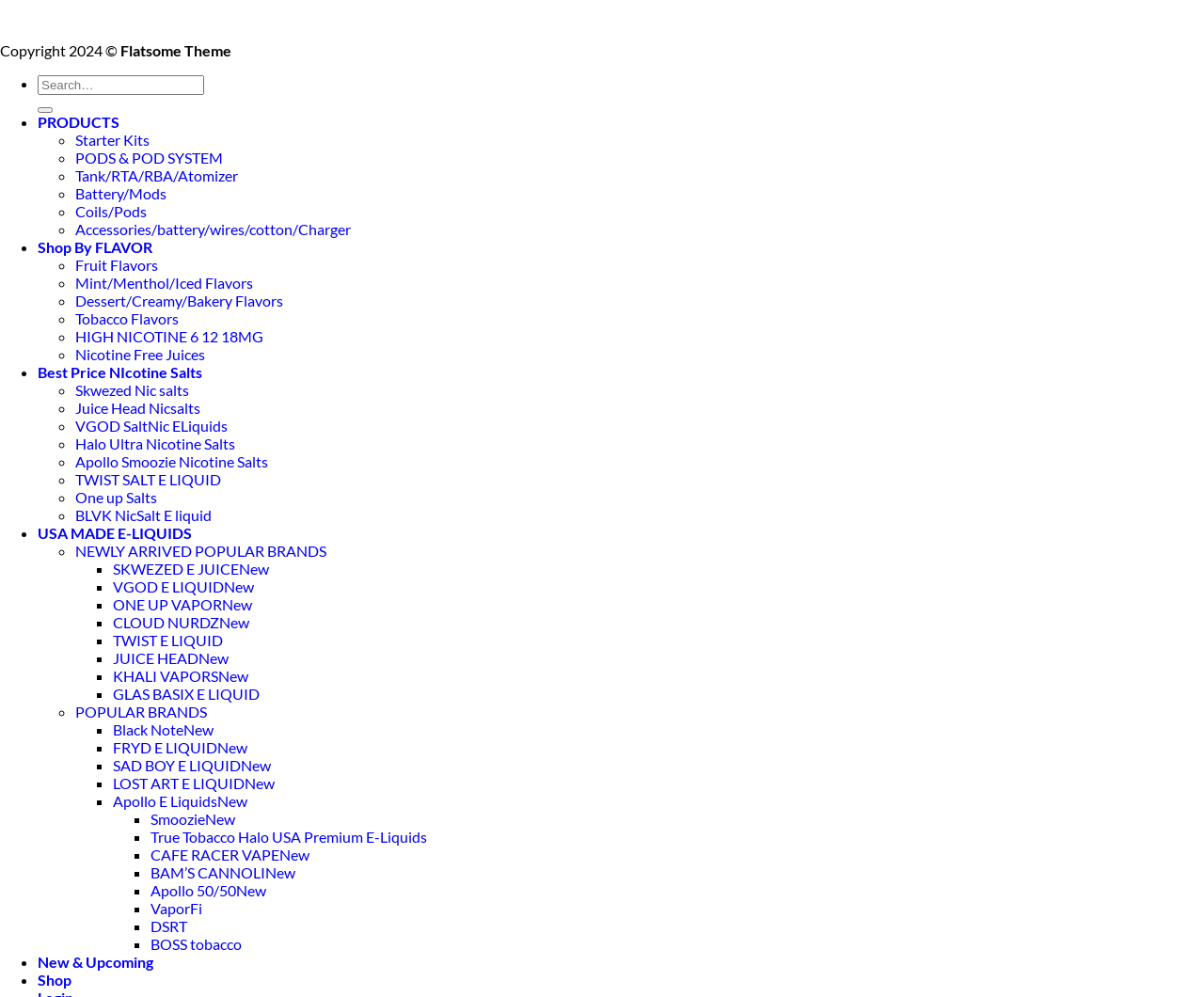What is the last product category listed?
Use the image to answer the question with a single word or phrase.

POPULAR BRANDS